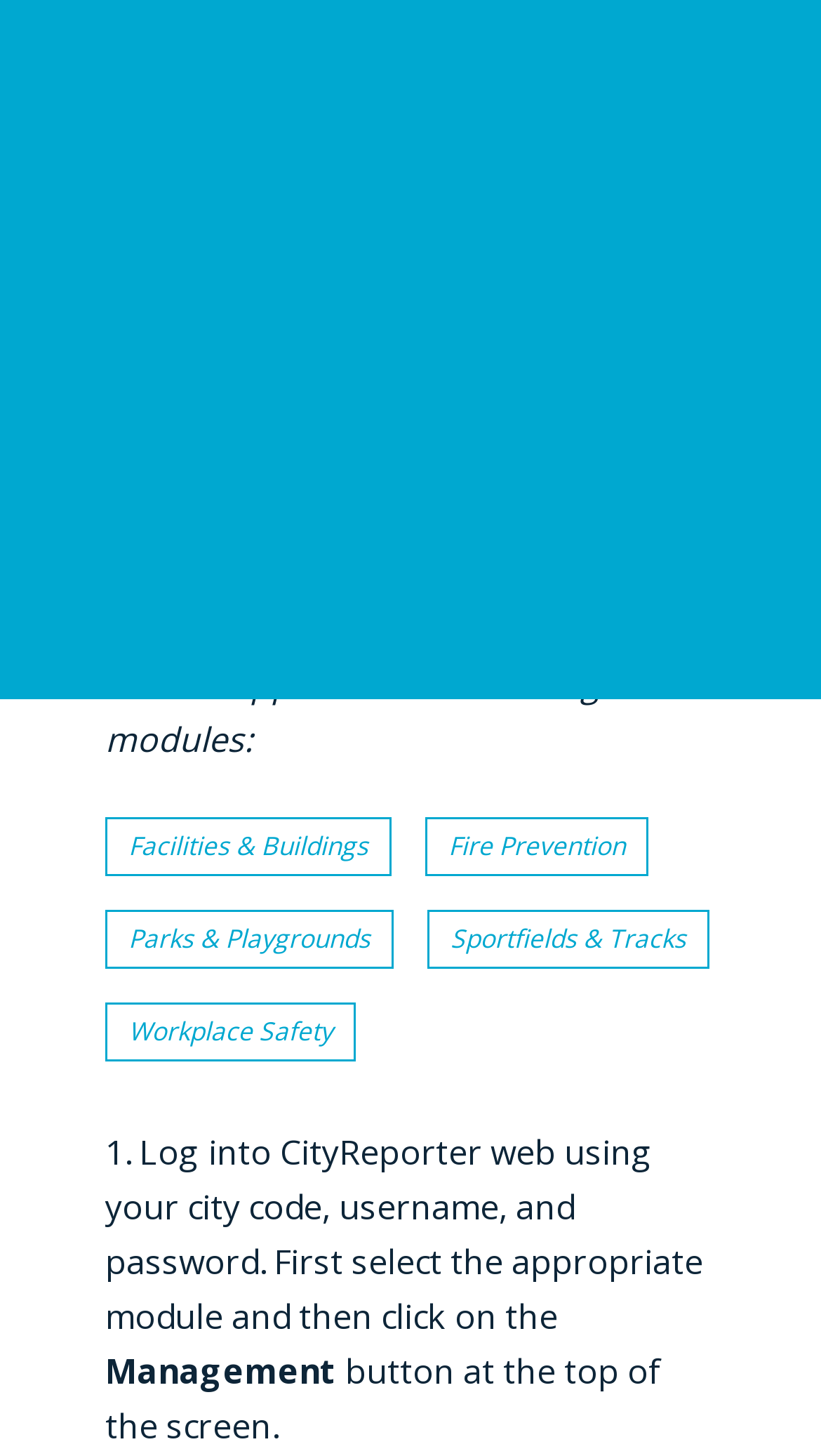Identify the bounding box of the UI element described as follows: "Sportfields & Tracks". Provide the coordinates as four float numbers in the range of 0 to 1 [left, top, right, bottom].

[0.549, 0.632, 0.836, 0.657]